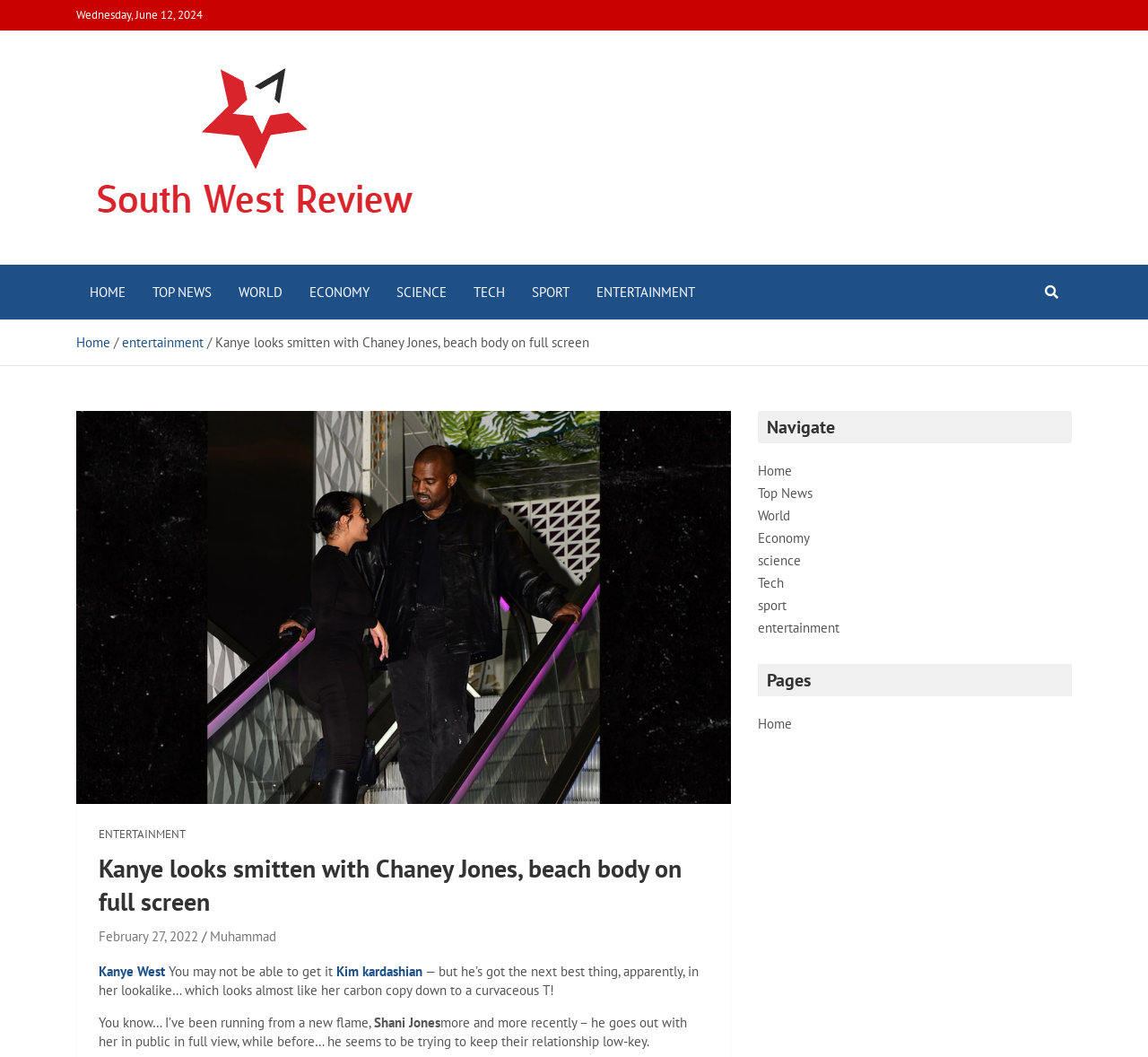Identify the bounding box coordinates for the UI element described as follows: "Contact". Ensure the coordinates are four float numbers between 0 and 1, formatted as [left, top, right, bottom].

None